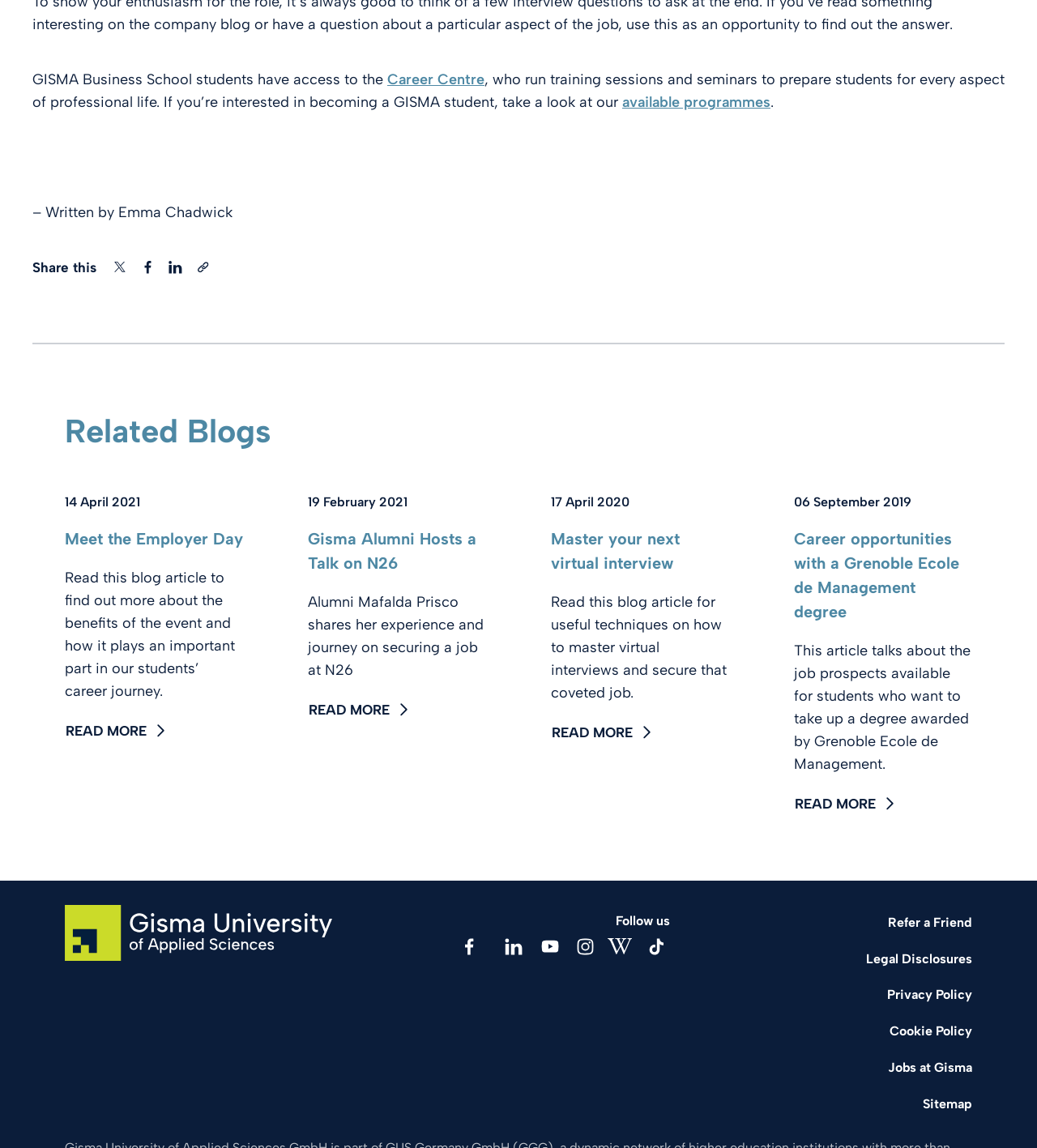How many articles are listed under 'Related Blogs'?
Please utilize the information in the image to give a detailed response to the question.

There are 4 articles listed under 'Related Blogs', which can be determined by counting the number of article elements with headings and 'READ MORE' links.